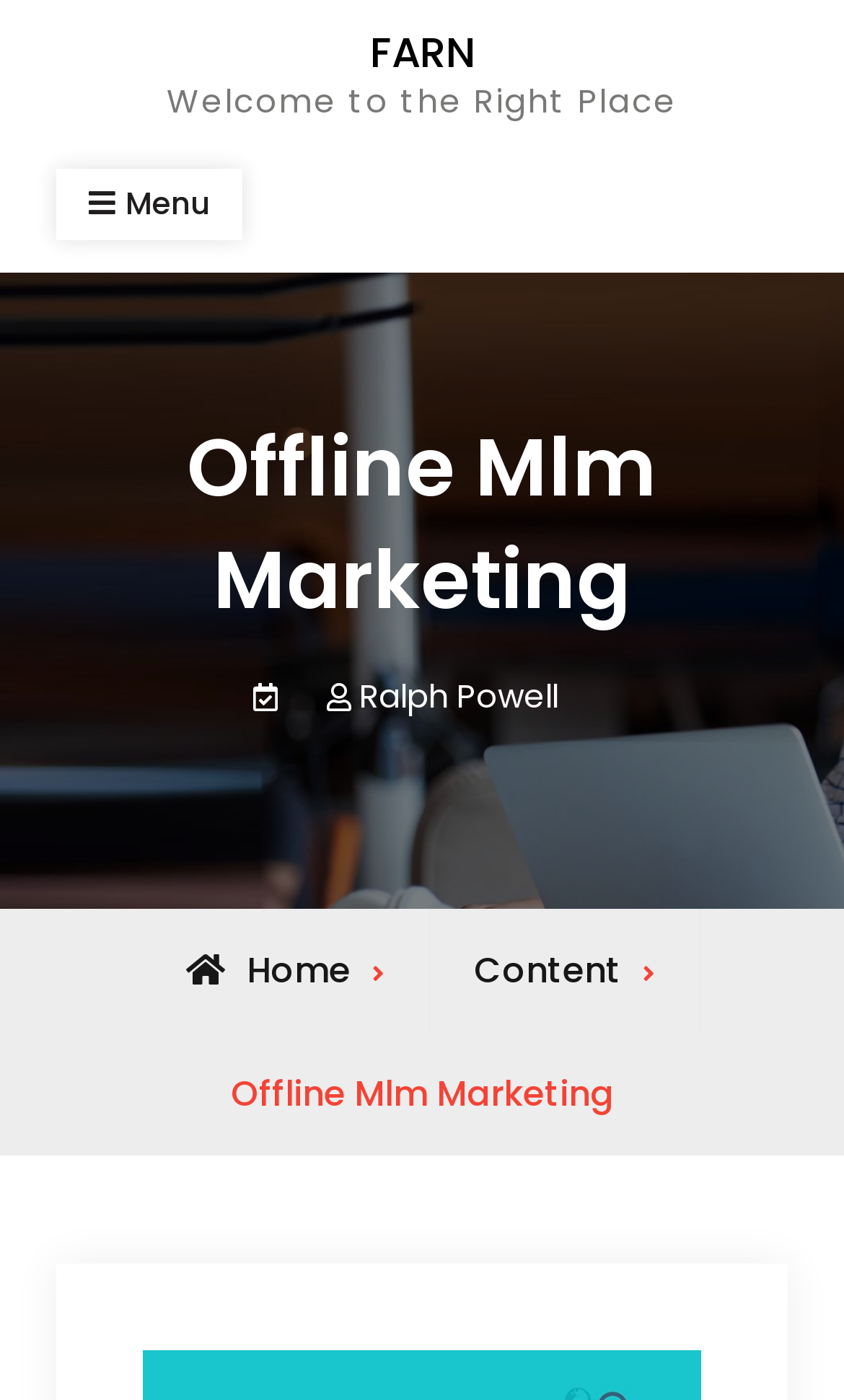Reply to the question with a single word or phrase:
How many links are in the breadcrumbs?

2